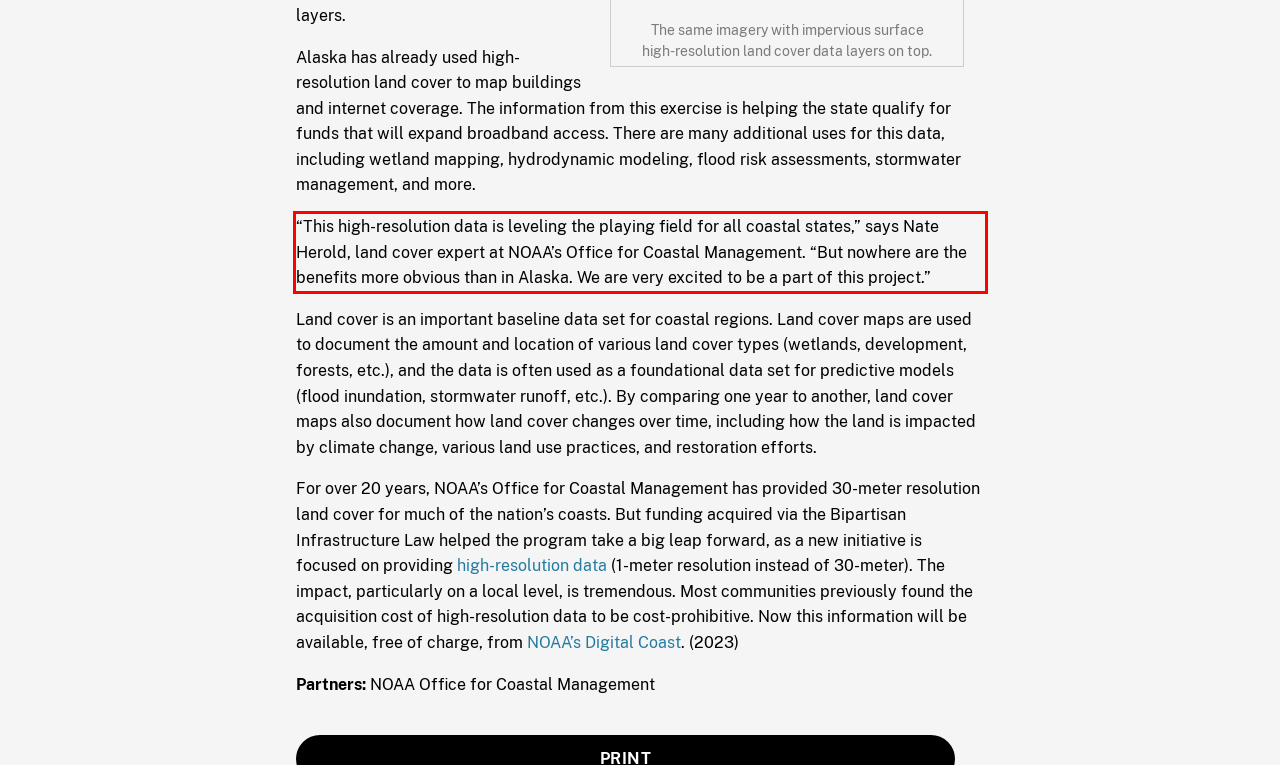Please perform OCR on the text content within the red bounding box that is highlighted in the provided webpage screenshot.

“This high-resolution data is leveling the playing field for all coastal states,” says Nate Herold, land cover expert at NOAA’s Office for Coastal Management. “But nowhere are the benefits more obvious than in Alaska. We are very excited to be a part of this project.”